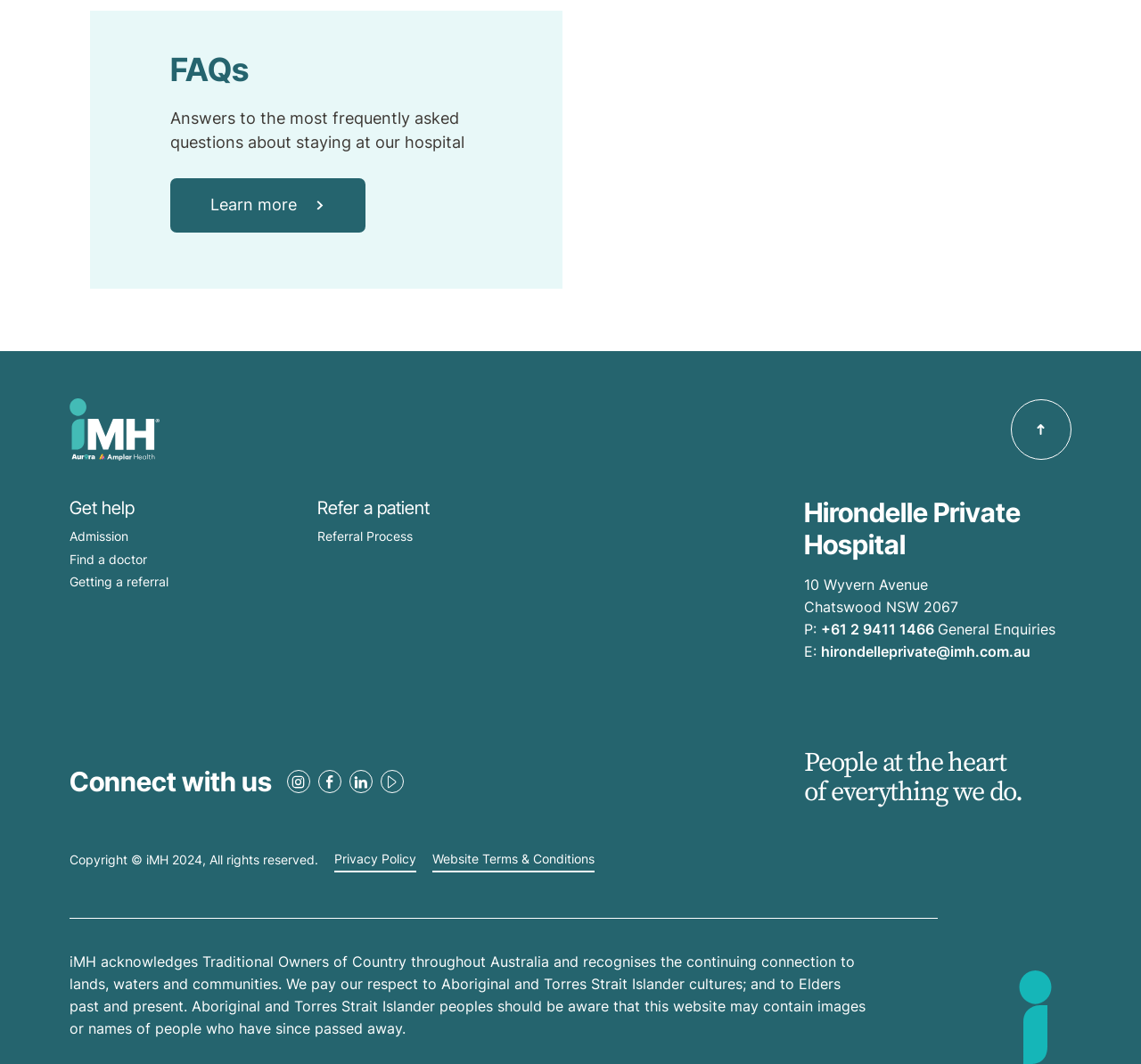Give the bounding box coordinates for the element described as: "+61 2 9411 1466".

[0.72, 0.583, 0.819, 0.6]